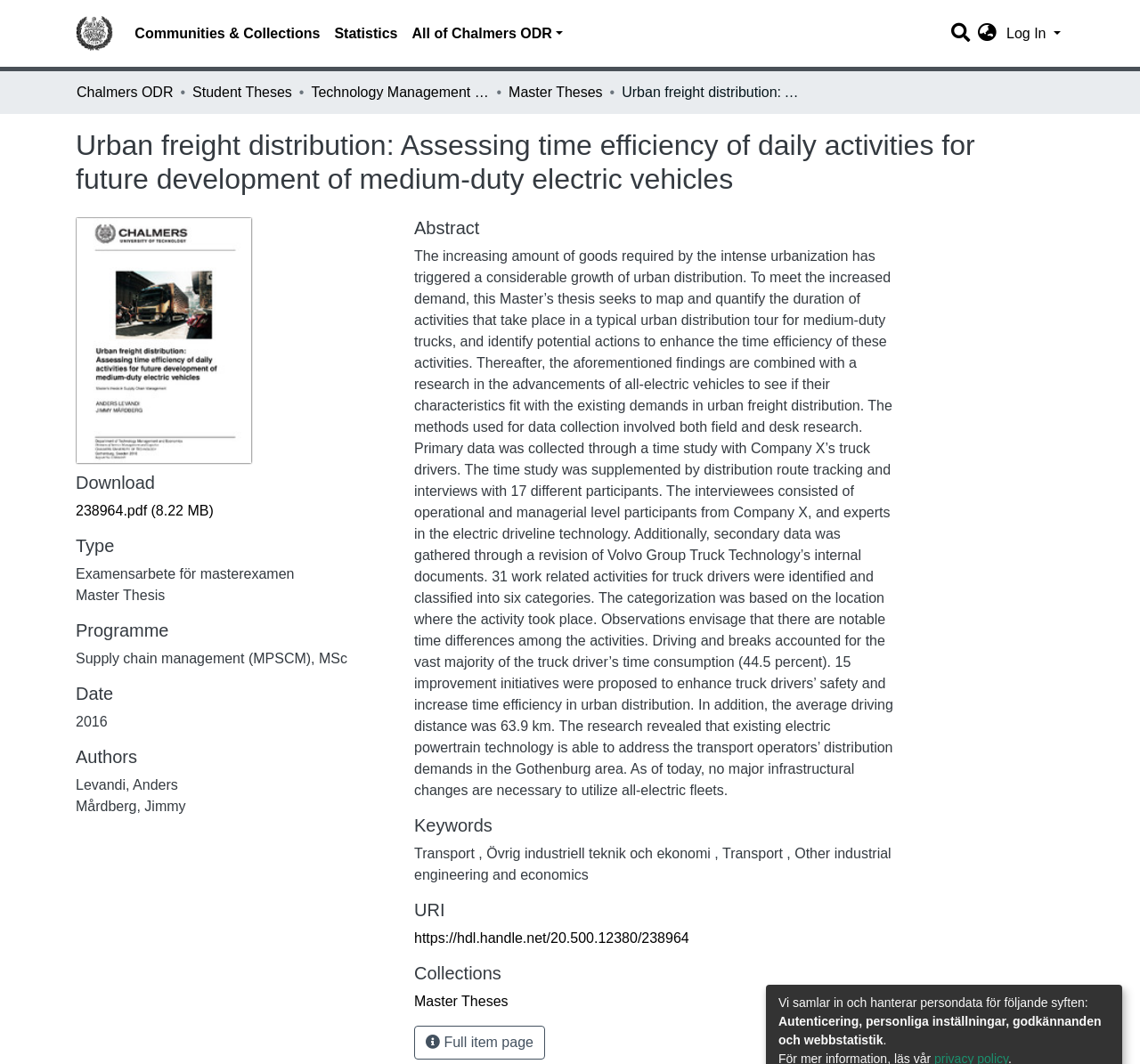From the element description: "Communities & Collections", extract the bounding box coordinates of the UI element. The coordinates should be expressed as four float numbers between 0 and 1, in the order [left, top, right, bottom].

[0.112, 0.015, 0.287, 0.049]